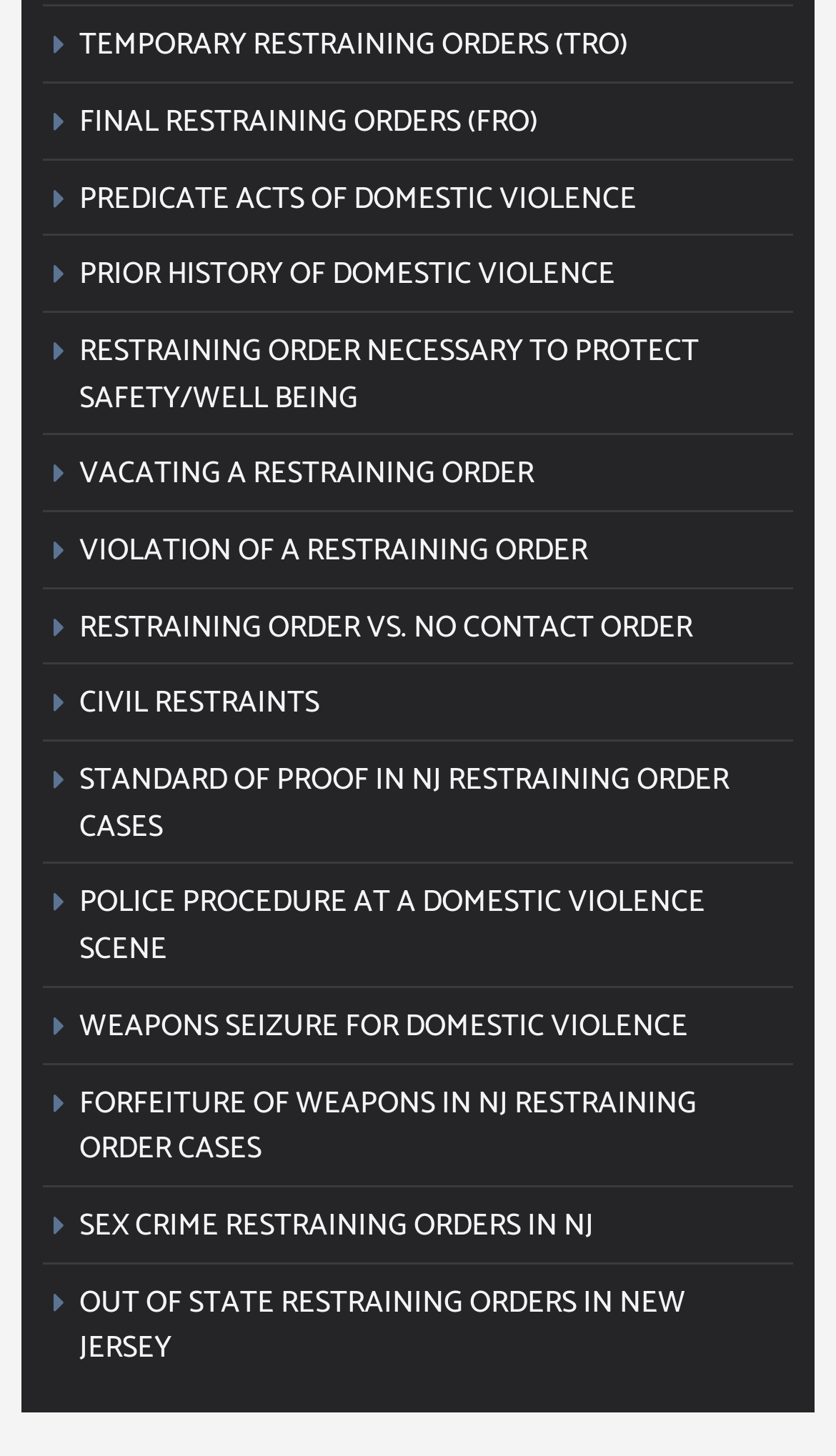Are there any types of restraining orders related to domestic violence?
Please provide a single word or phrase as your answer based on the image.

Yes